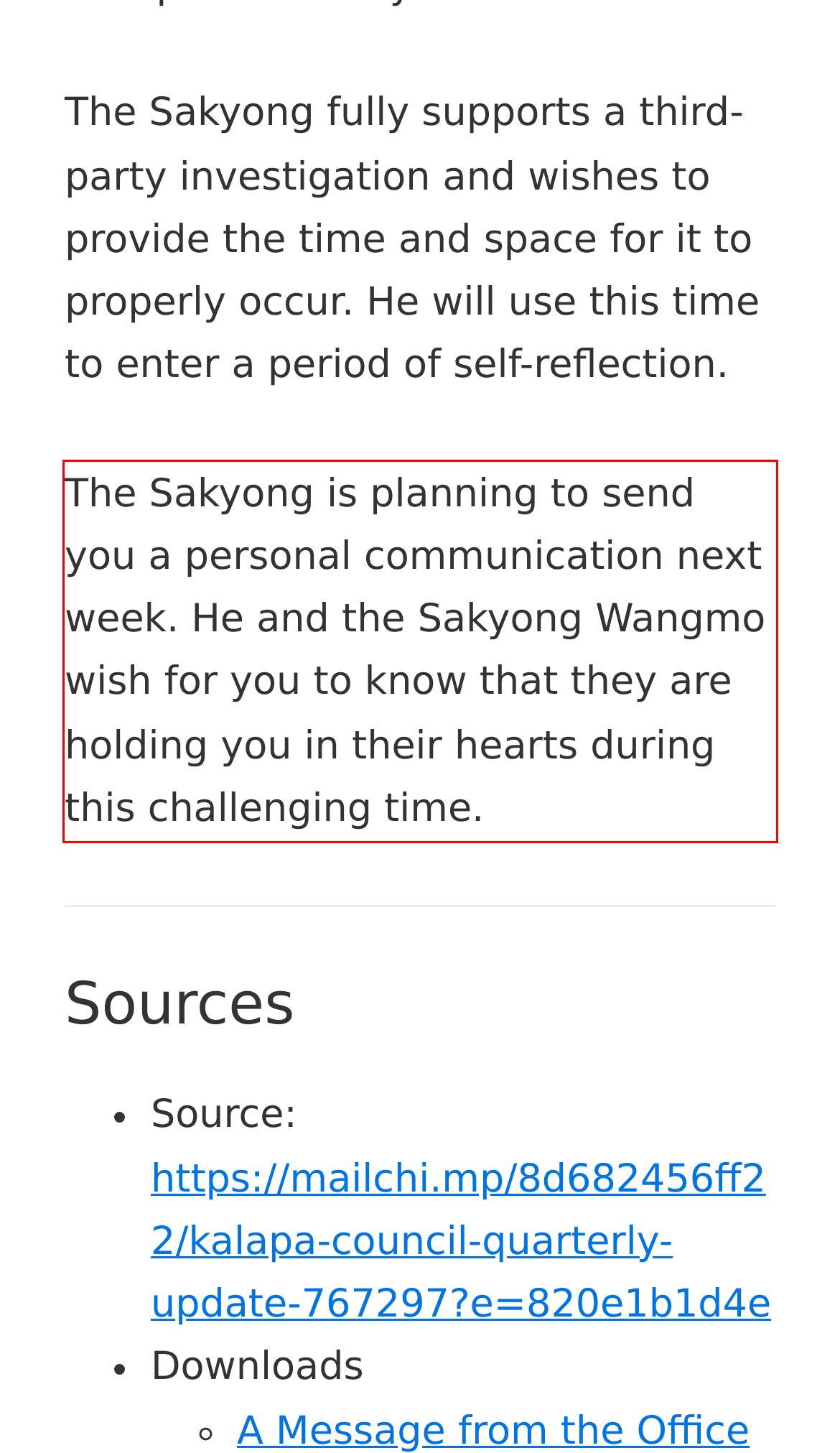You have a webpage screenshot with a red rectangle surrounding a UI element. Extract the text content from within this red bounding box.

The Sakyong is planning to send you a personal communication next week. He and the Sakyong Wangmo wish for you to know that they are holding you in their hearts during this challenging time.